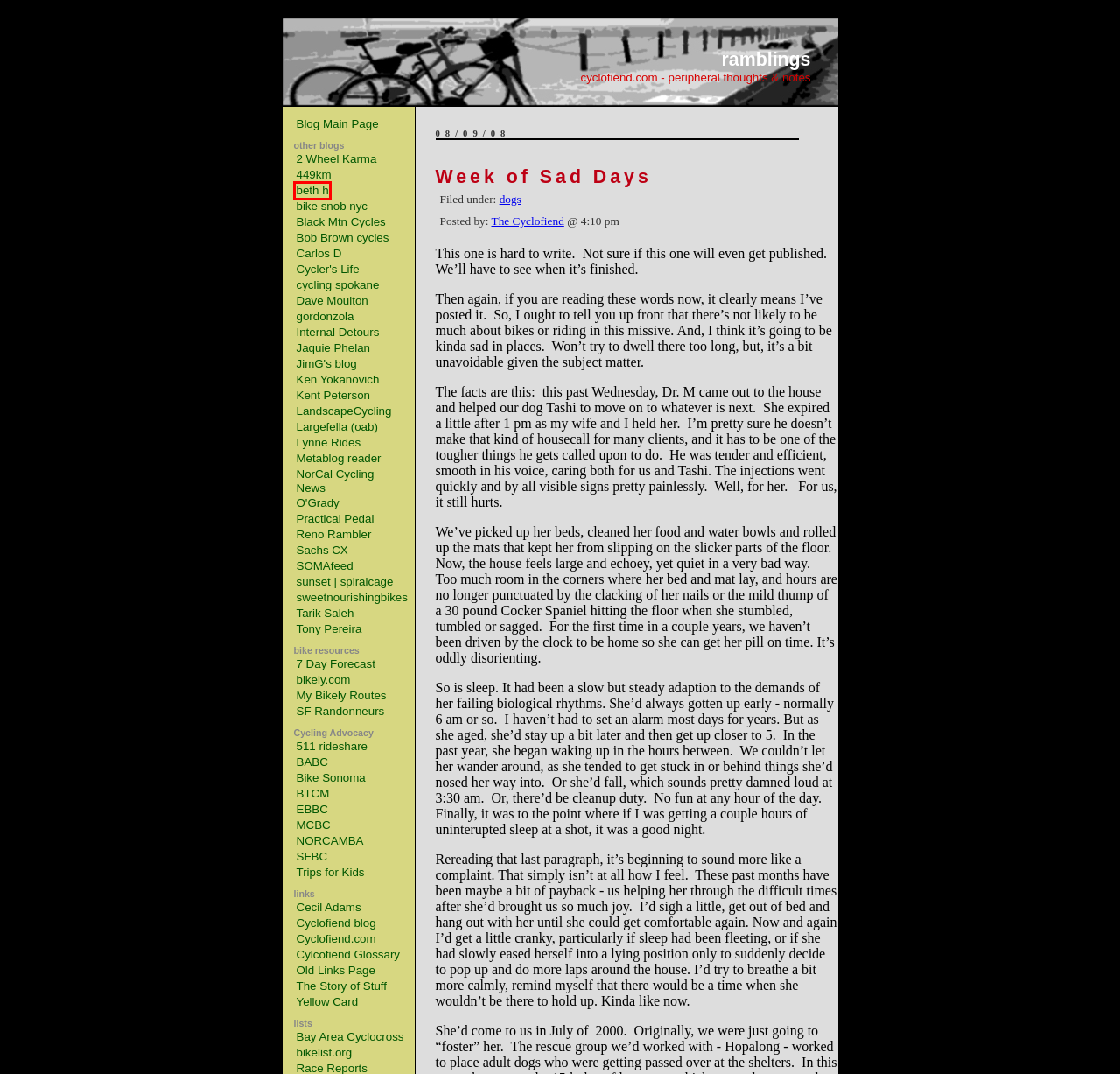You are given a webpage screenshot where a red bounding box highlights an element. Determine the most fitting webpage description for the new page that loads after clicking the element within the red bounding box. Here are the candidates:
A. National Weather Service
B. Homepage - Bike East Bay
C. The Straight Dope - The Straight Dope
D. Mad Blog Media – "Buy the ticket, take the ride." — Hunter S. Thompson
E. Gordonzola — LiveJournal
F. 511.org Homepage | 511.org
G. Dave Moulton's Blog - Dave Moulton's Bike Blog
H. bikelovejones — LiveJournal

H